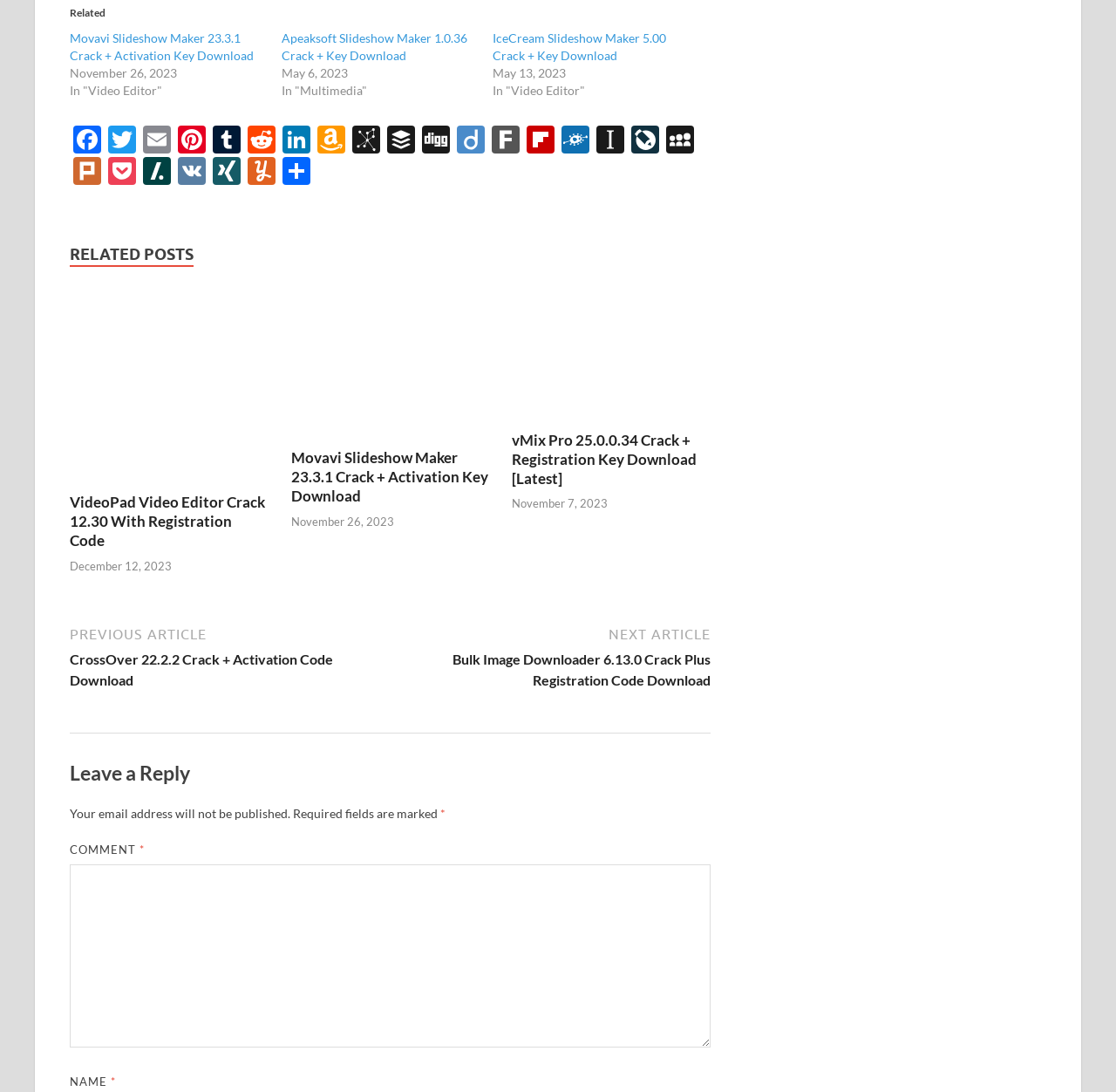Give the bounding box coordinates for the element described by: "Amazon Wish List".

[0.281, 0.115, 0.312, 0.144]